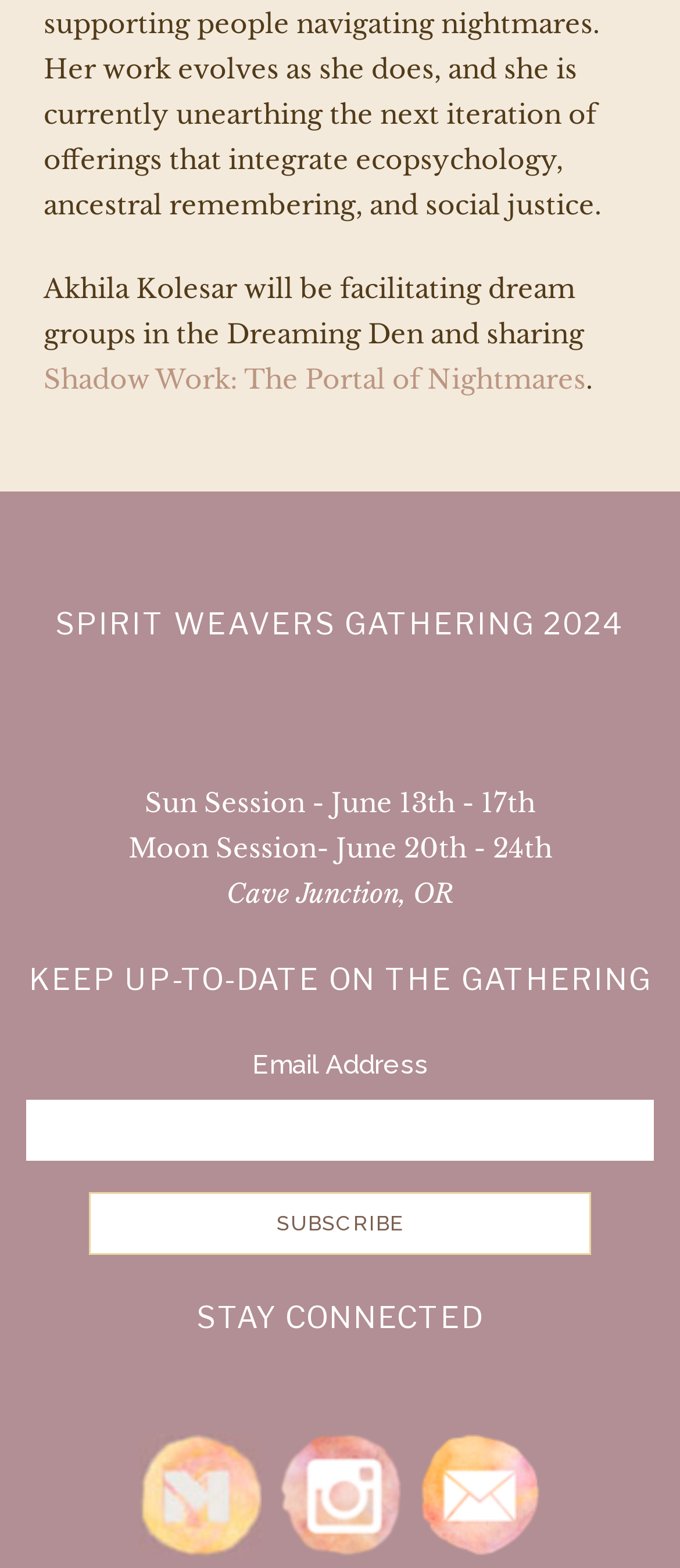Mark the bounding box of the element that matches the following description: "Spiritweavers Mighty Network".

[0.205, 0.913, 0.385, 0.991]